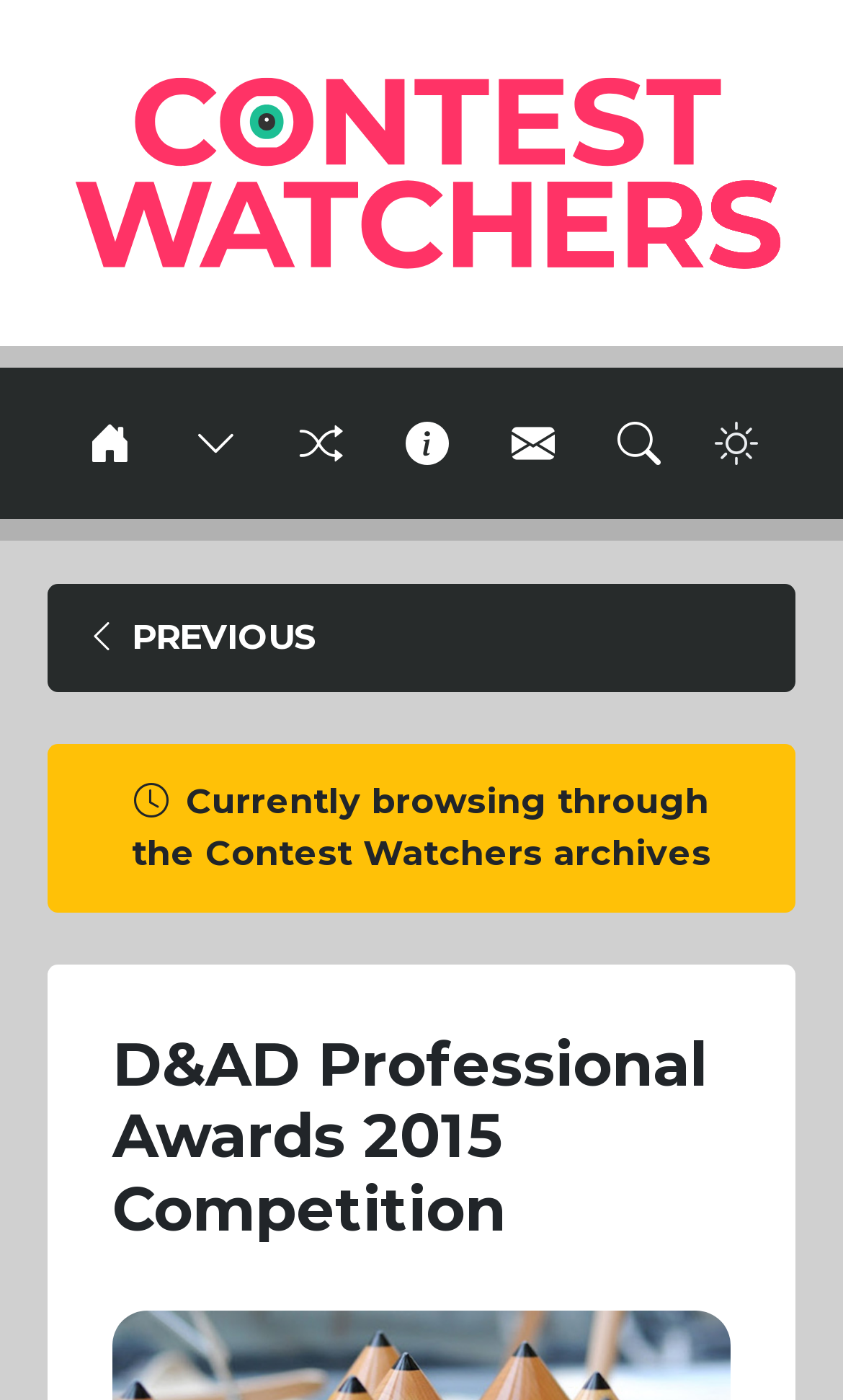Can you find the bounding box coordinates for the element to click on to achieve the instruction: "Go to NEWS"?

None